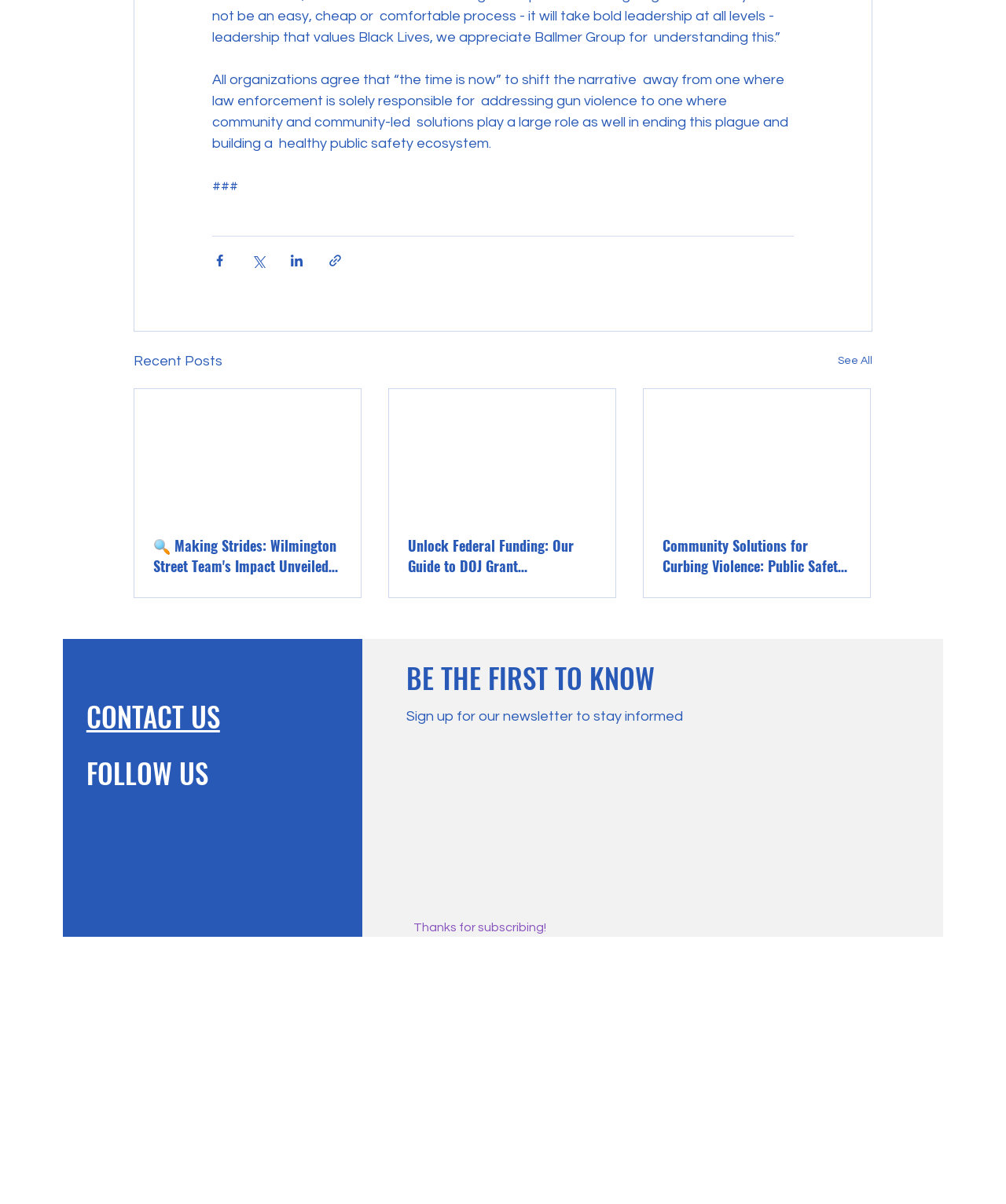Could you indicate the bounding box coordinates of the region to click in order to complete this instruction: "Contact us".

[0.086, 0.578, 0.219, 0.612]